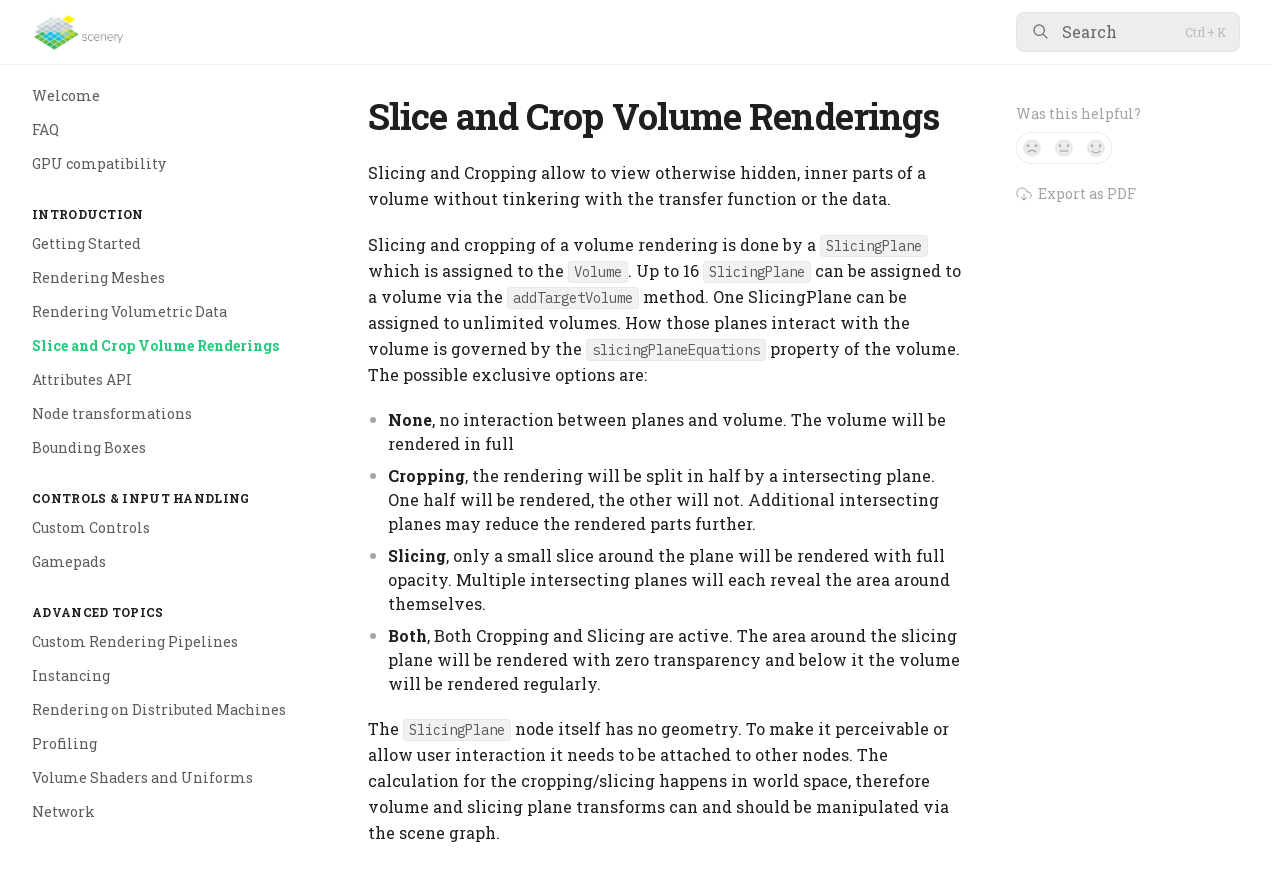What happens when multiple SlicingPlanes intersect with a volume?
Please answer the question as detailed as possible.

According to the webpage, when multiple SlicingPlanes intersect with a volume, the rendered parts are reduced further. This means that each additional intersecting plane will further limit the area that is rendered, allowing for more precise control over the volume rendering.